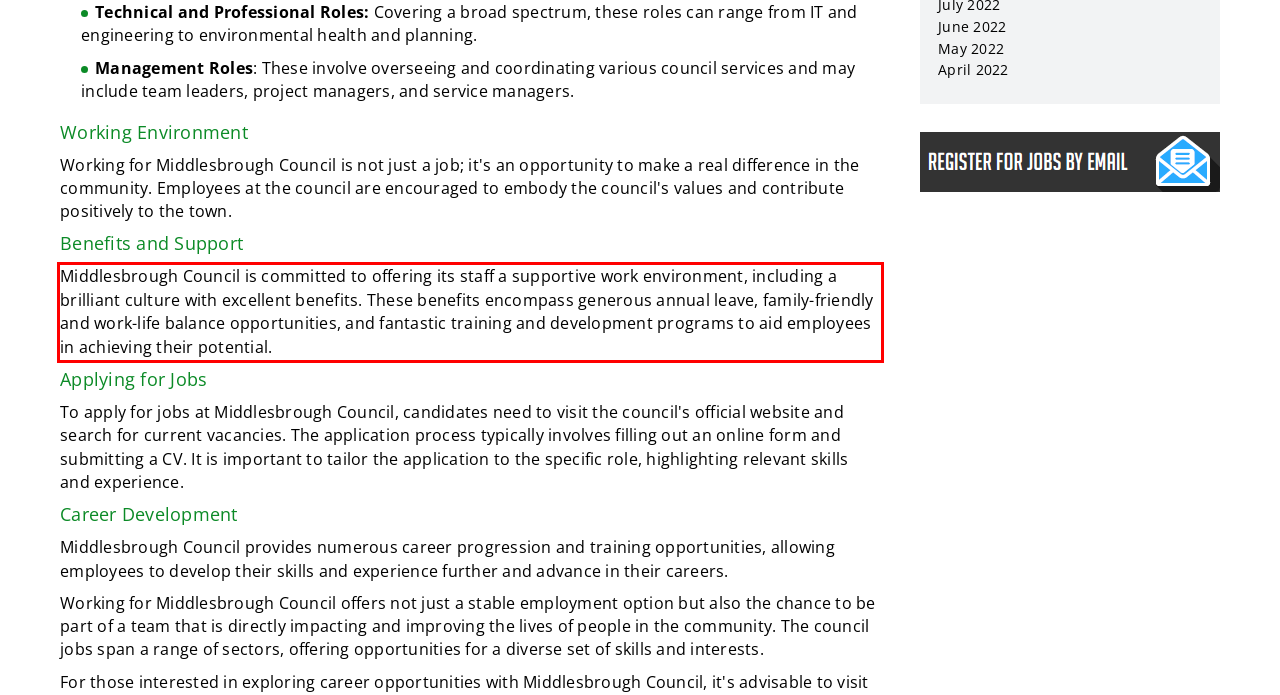You are given a screenshot of a webpage with a UI element highlighted by a red bounding box. Please perform OCR on the text content within this red bounding box.

Middlesbrough Council is committed to offering its staff a supportive work environment, including a brilliant culture with excellent benefits. These benefits encompass generous annual leave, family-friendly and work-life balance opportunities, and fantastic training and development programs to aid employees in achieving their potential.